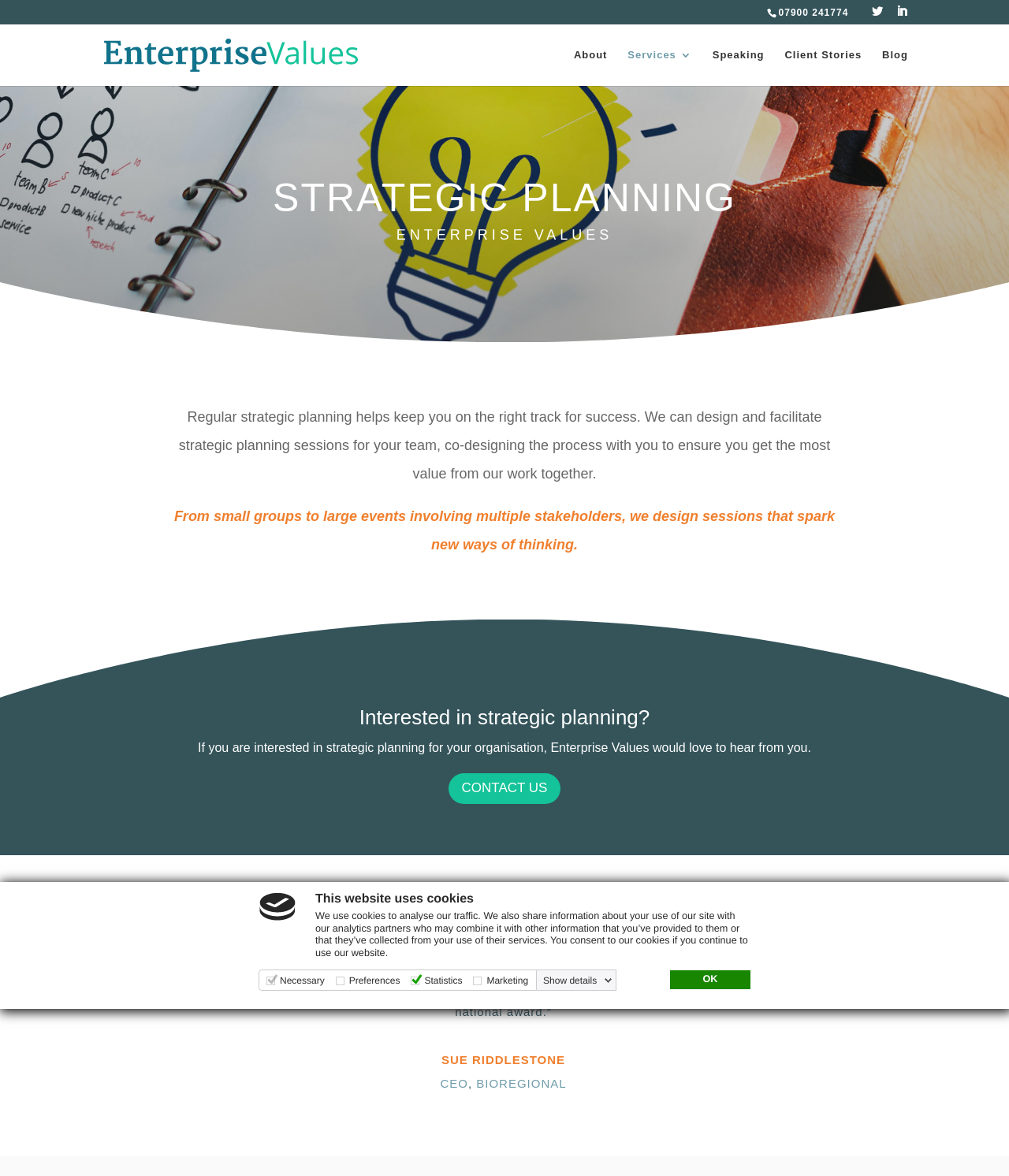By analyzing the image, answer the following question with a detailed response: How many navigation links are on the top bar?

There are six navigation links on the top bar: 'About', 'Services 3', 'Speaking', 'Client Stories', 'Blog', and 'Enterprise Values'.